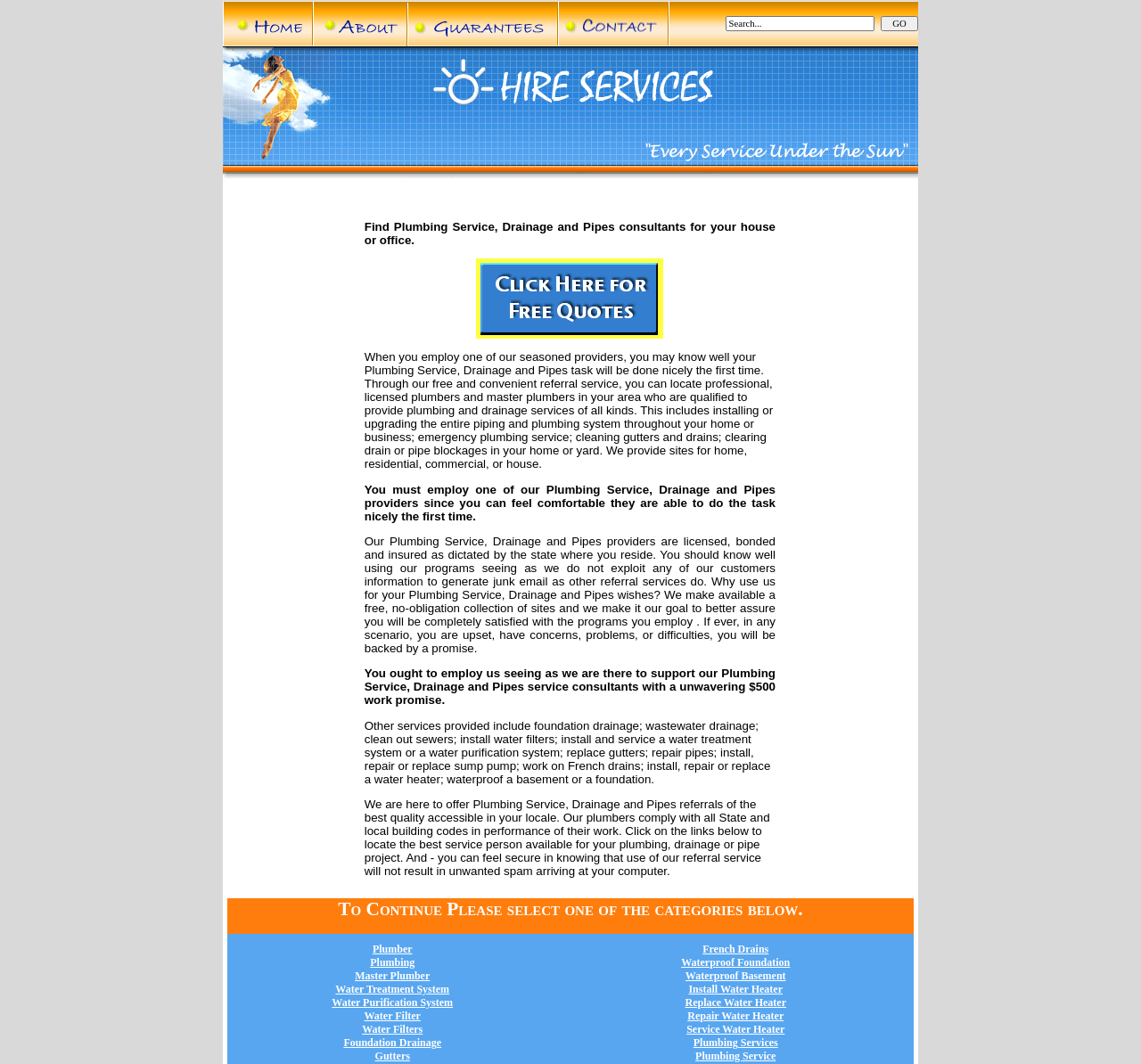Is the referral service free? Observe the screenshot and provide a one-word or short phrase answer.

Yes